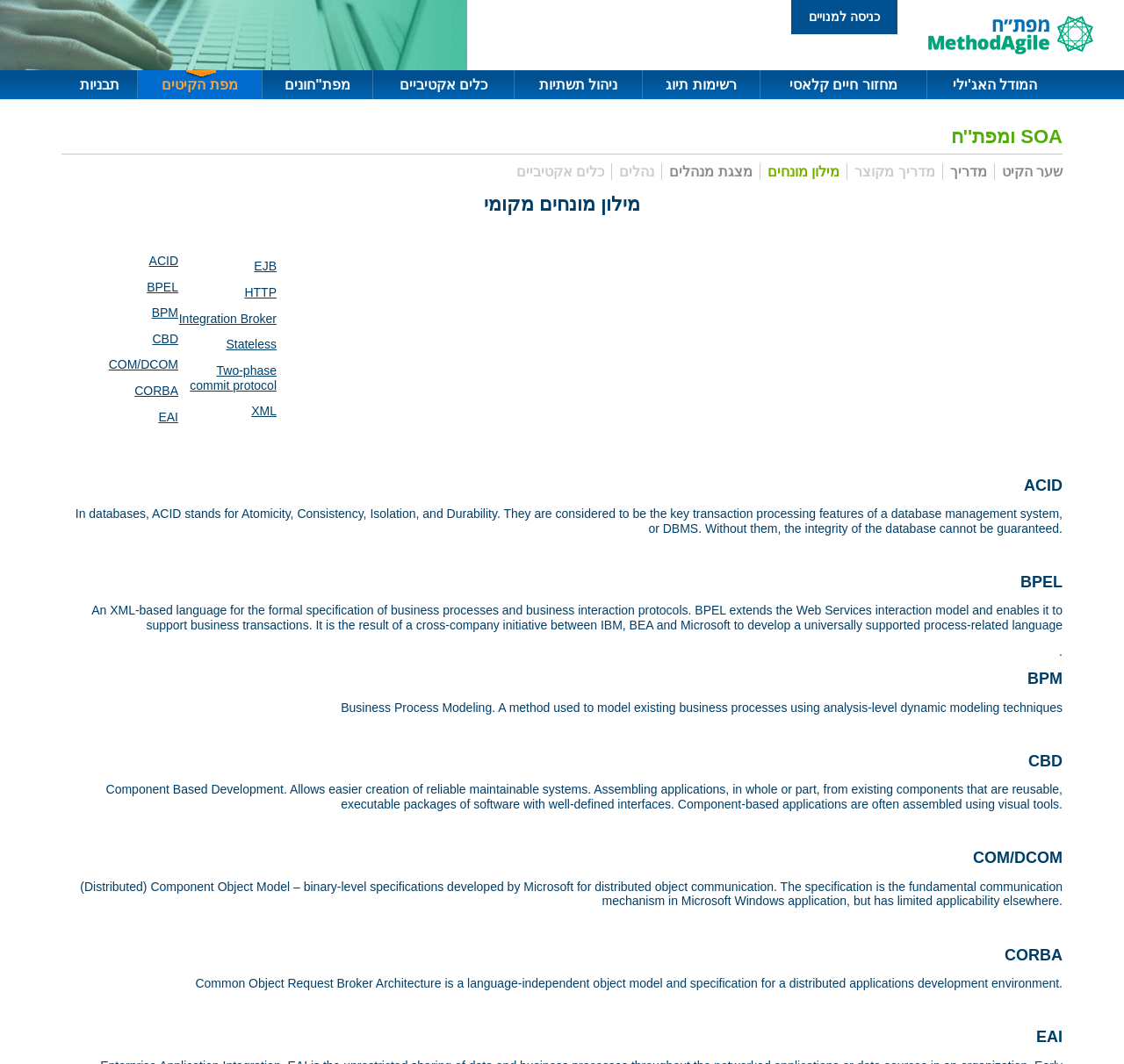Give a one-word or short-phrase answer to the following question: 
What is BPEL used for?

Formal specification of business processes